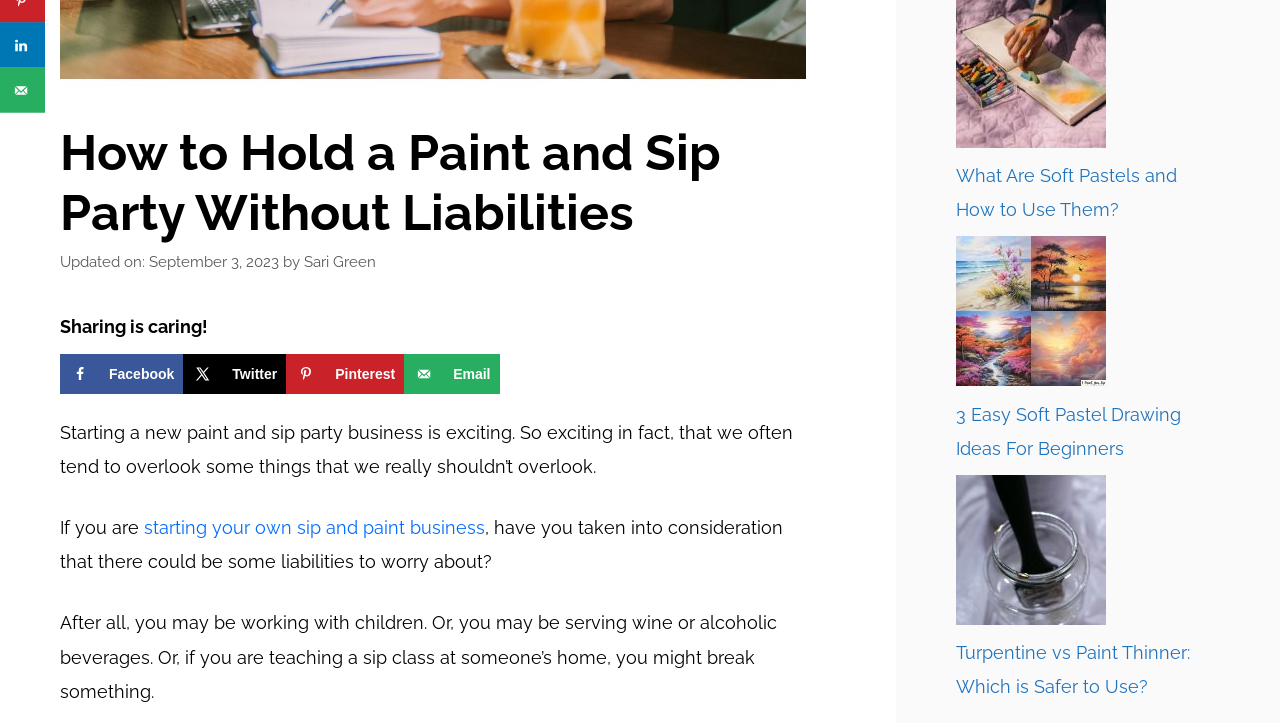Refer to the element description Guitar FAQs and identify the corresponding bounding box in the screenshot. Format the coordinates as (top-left x, top-left y, bottom-right x, bottom-right y) with values in the range of 0 to 1.

None